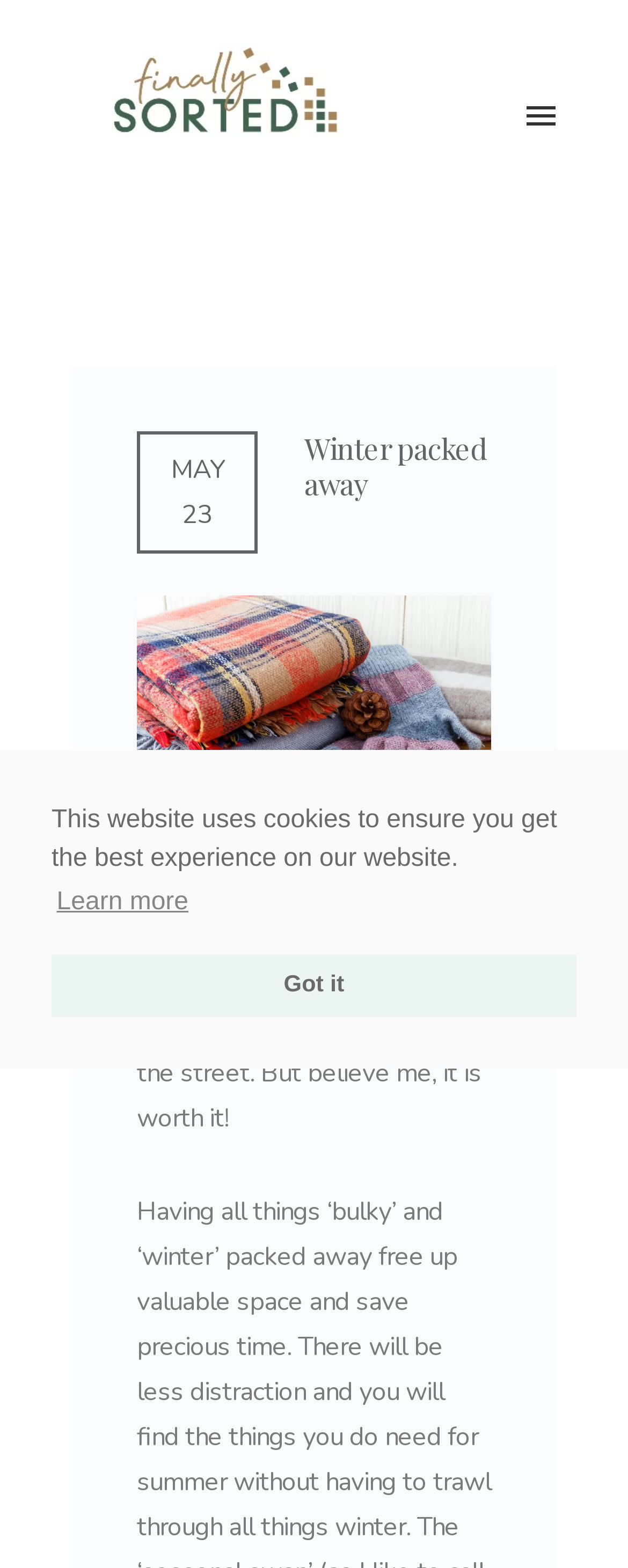What is the benefit of packing away winter things?
Based on the visual, give a brief answer using one word or a short phrase.

Free up valuable space and save time